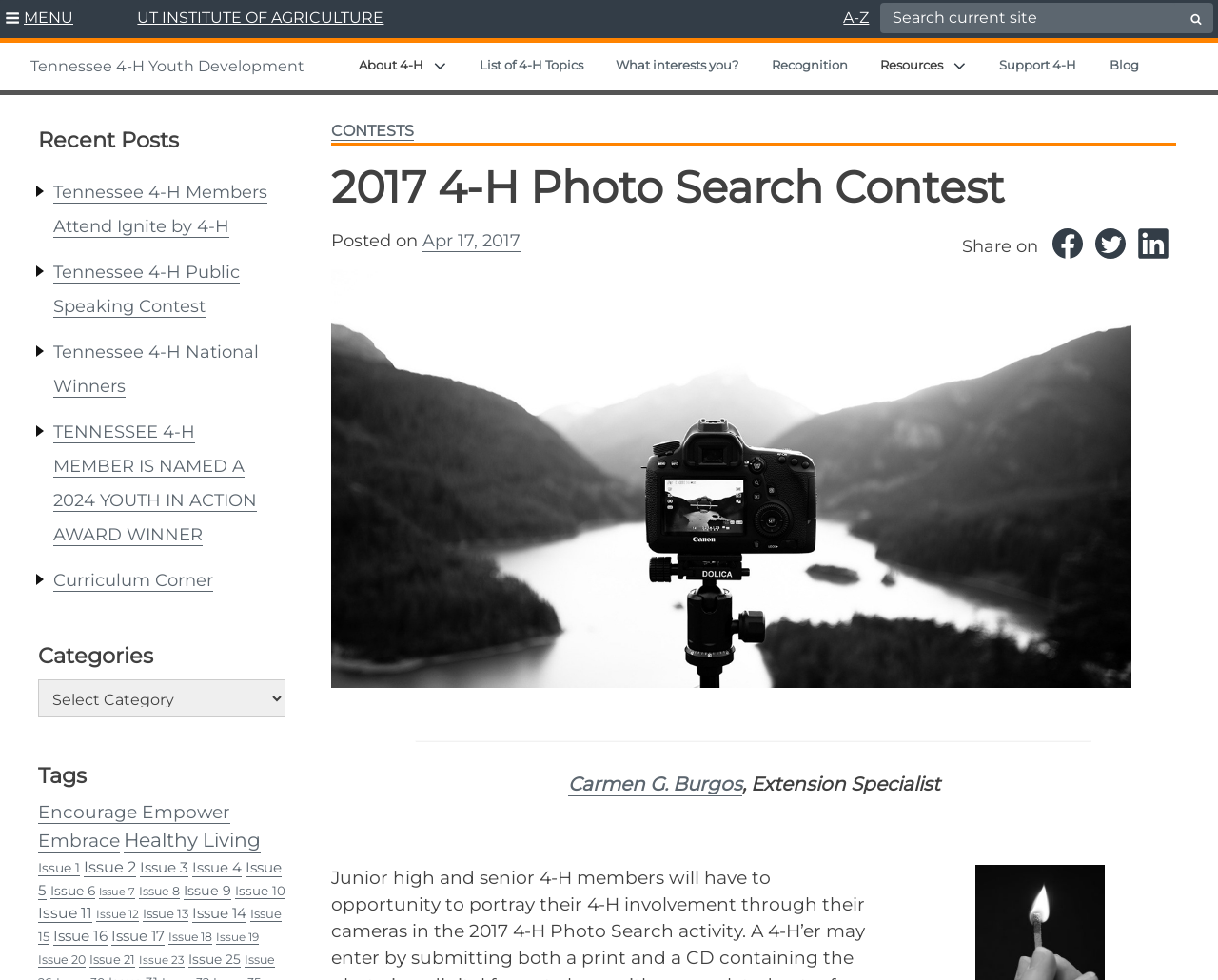Find the bounding box coordinates of the UI element according to this description: "Issue 19".

[0.177, 0.939, 0.212, 0.954]